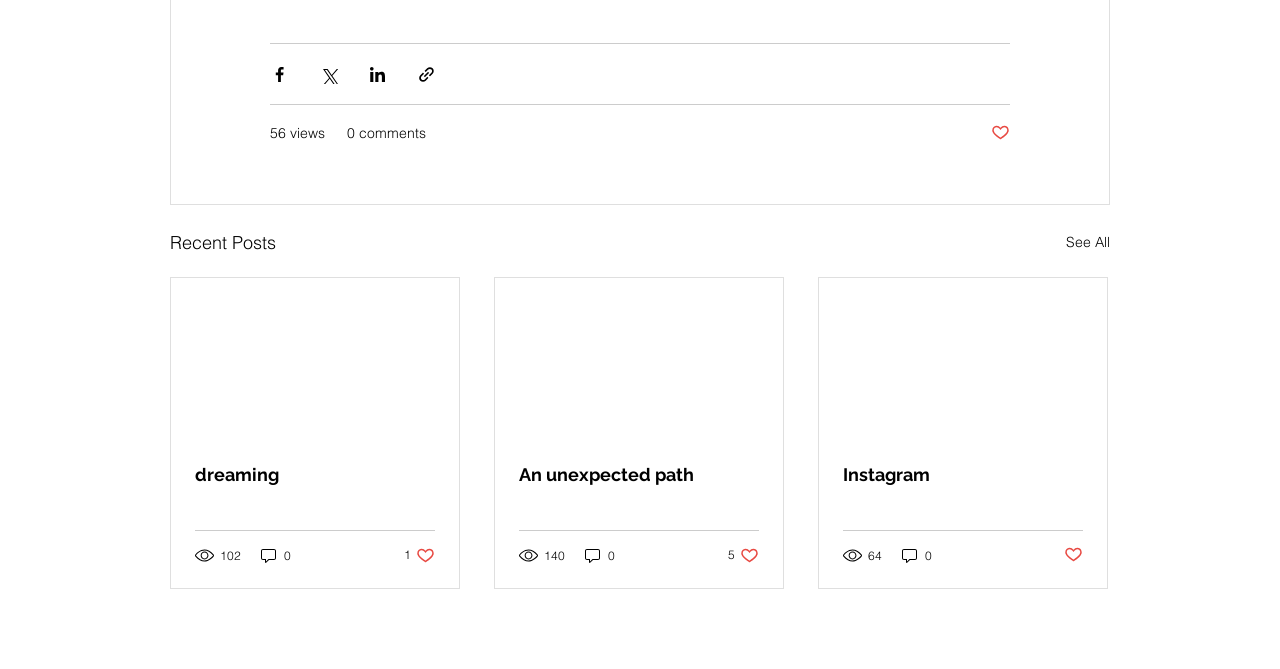Show the bounding box coordinates for the element that needs to be clicked to execute the following instruction: "Share via link". Provide the coordinates in the form of four float numbers between 0 and 1, i.e., [left, top, right, bottom].

[0.326, 0.096, 0.341, 0.125]